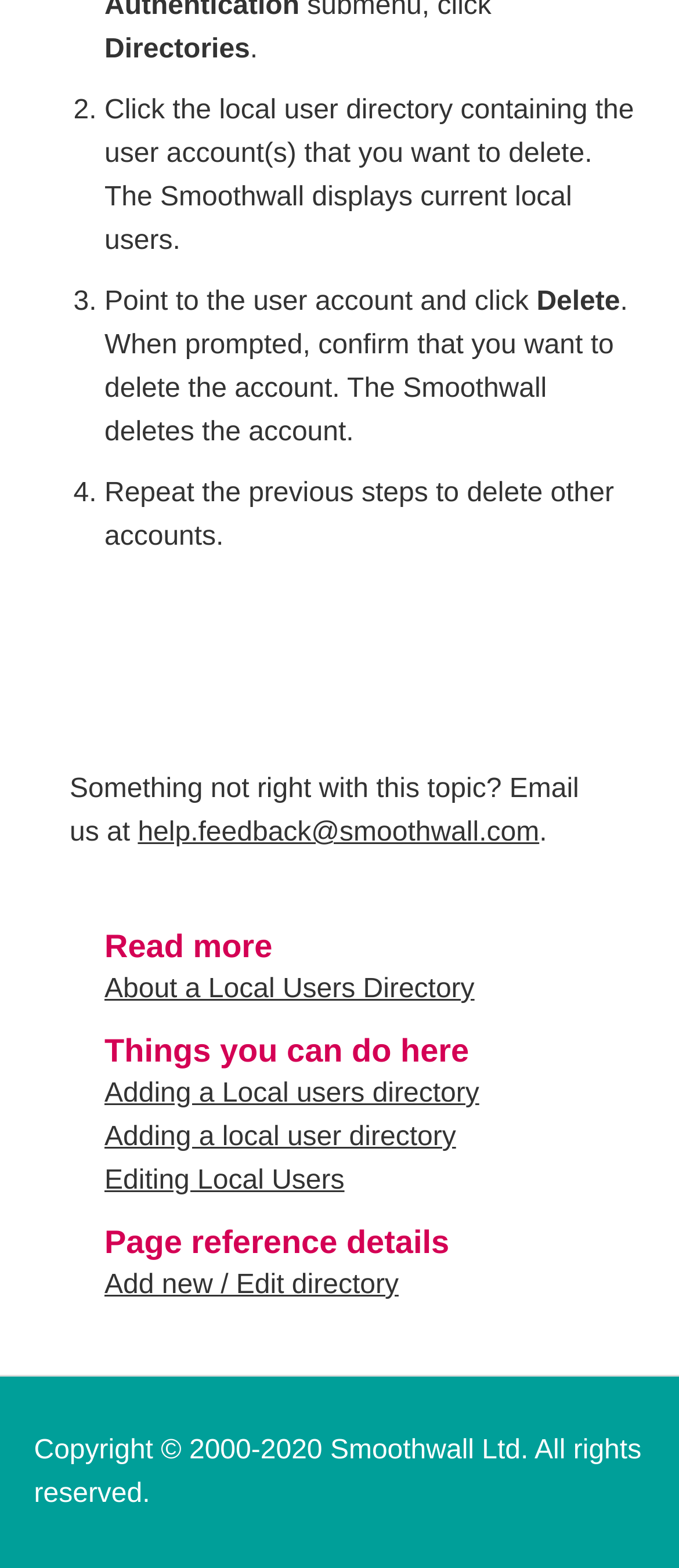Show the bounding box coordinates for the HTML element described as: "References".

None